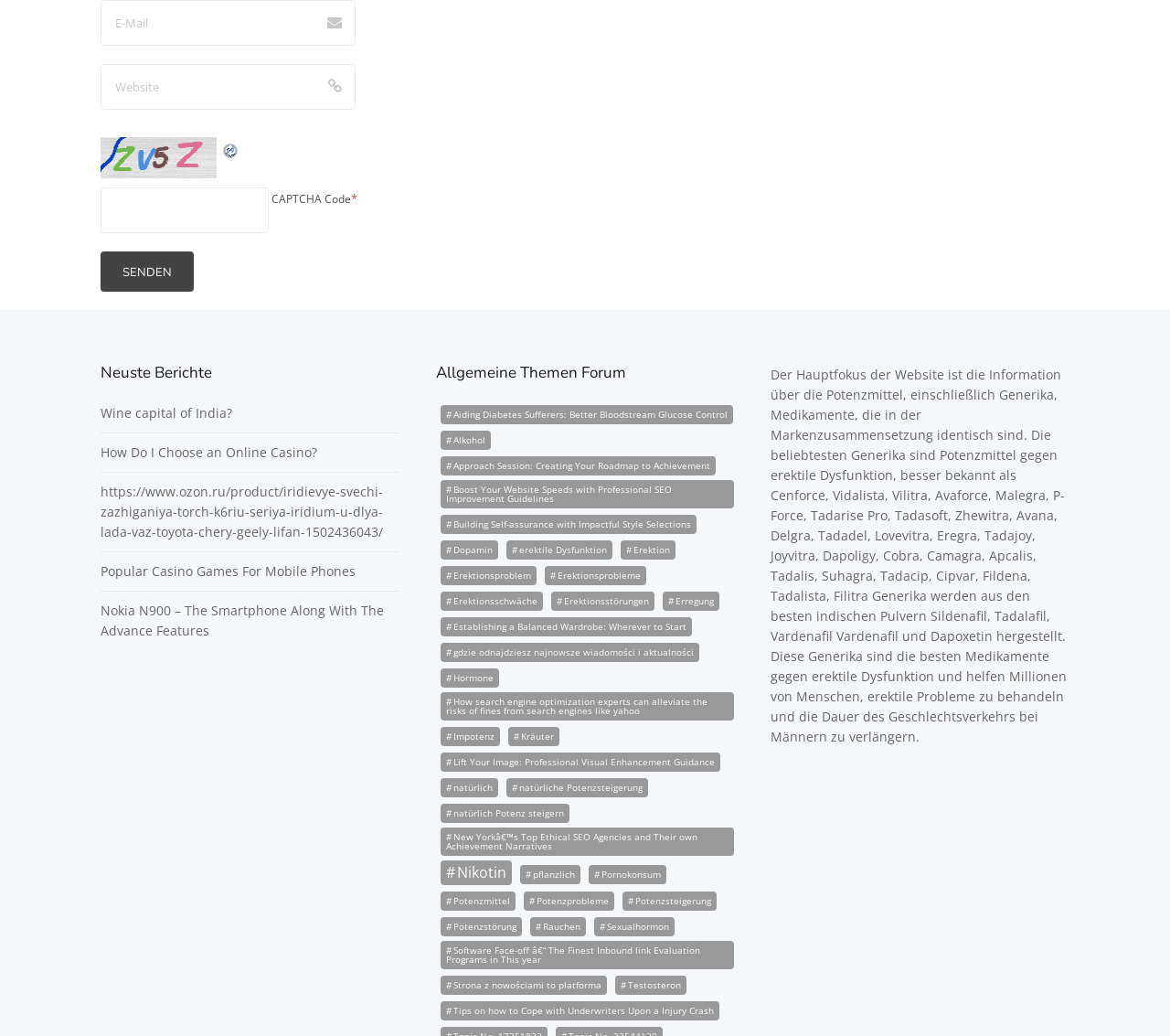Please find the bounding box coordinates of the clickable region needed to complete the following instruction: "Enter email address". The bounding box coordinates must consist of four float numbers between 0 and 1, i.e., [left, top, right, bottom].

[0.086, 0.0, 0.304, 0.044]